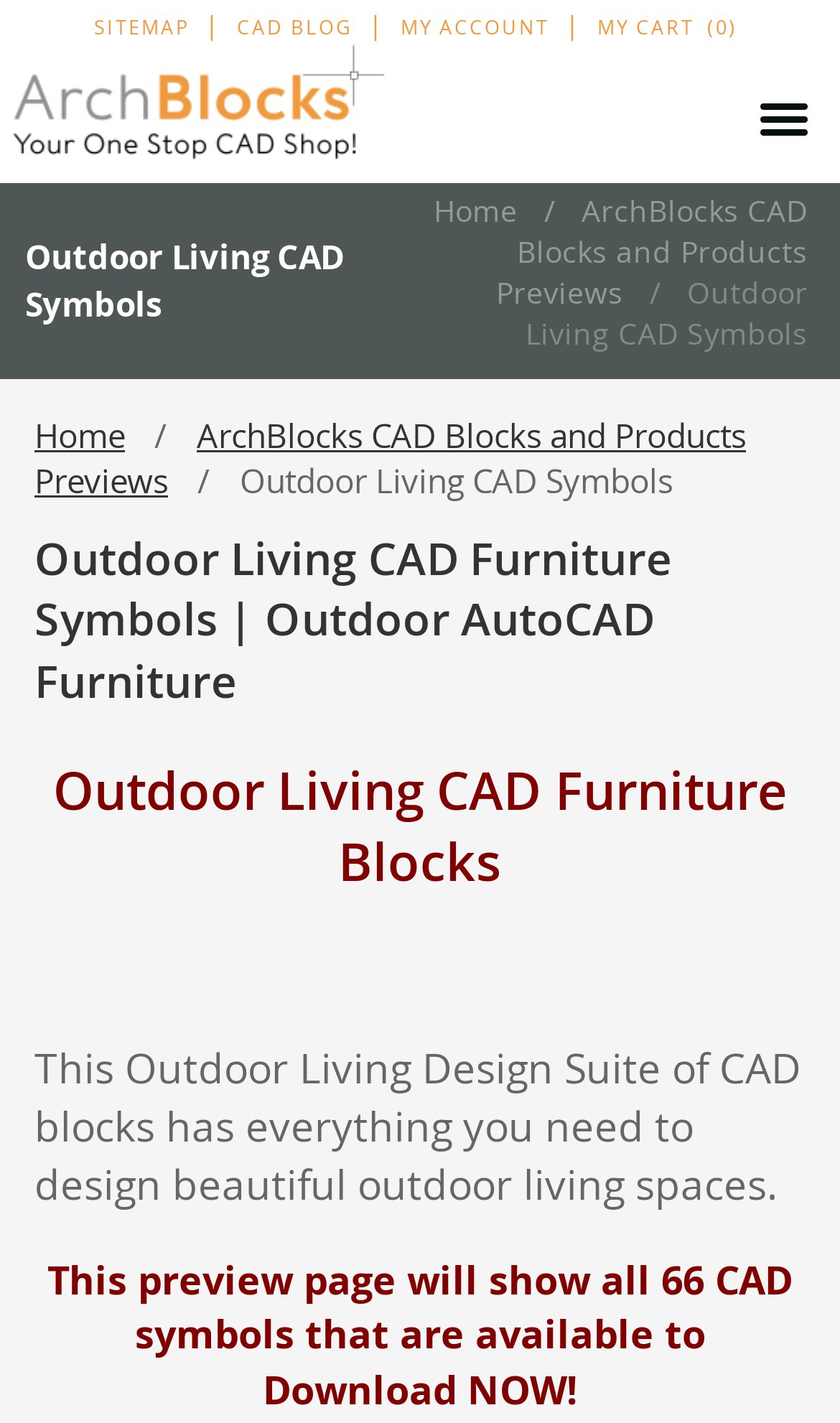Find the bounding box coordinates for the area that should be clicked to accomplish the instruction: "visit CAD blog".

[0.282, 0.009, 0.42, 0.029]